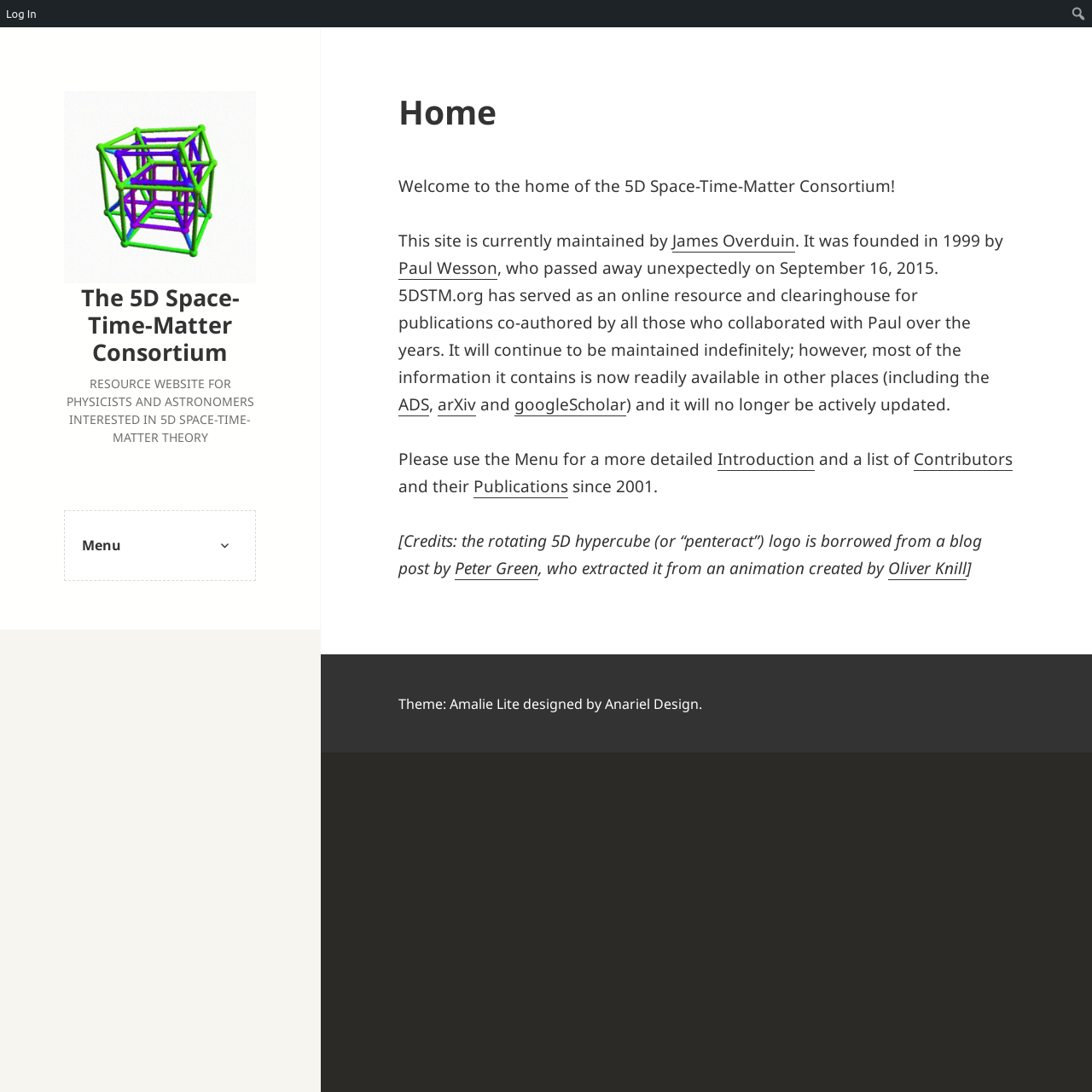Determine the bounding box coordinates for the HTML element described here: "Data protection".

None